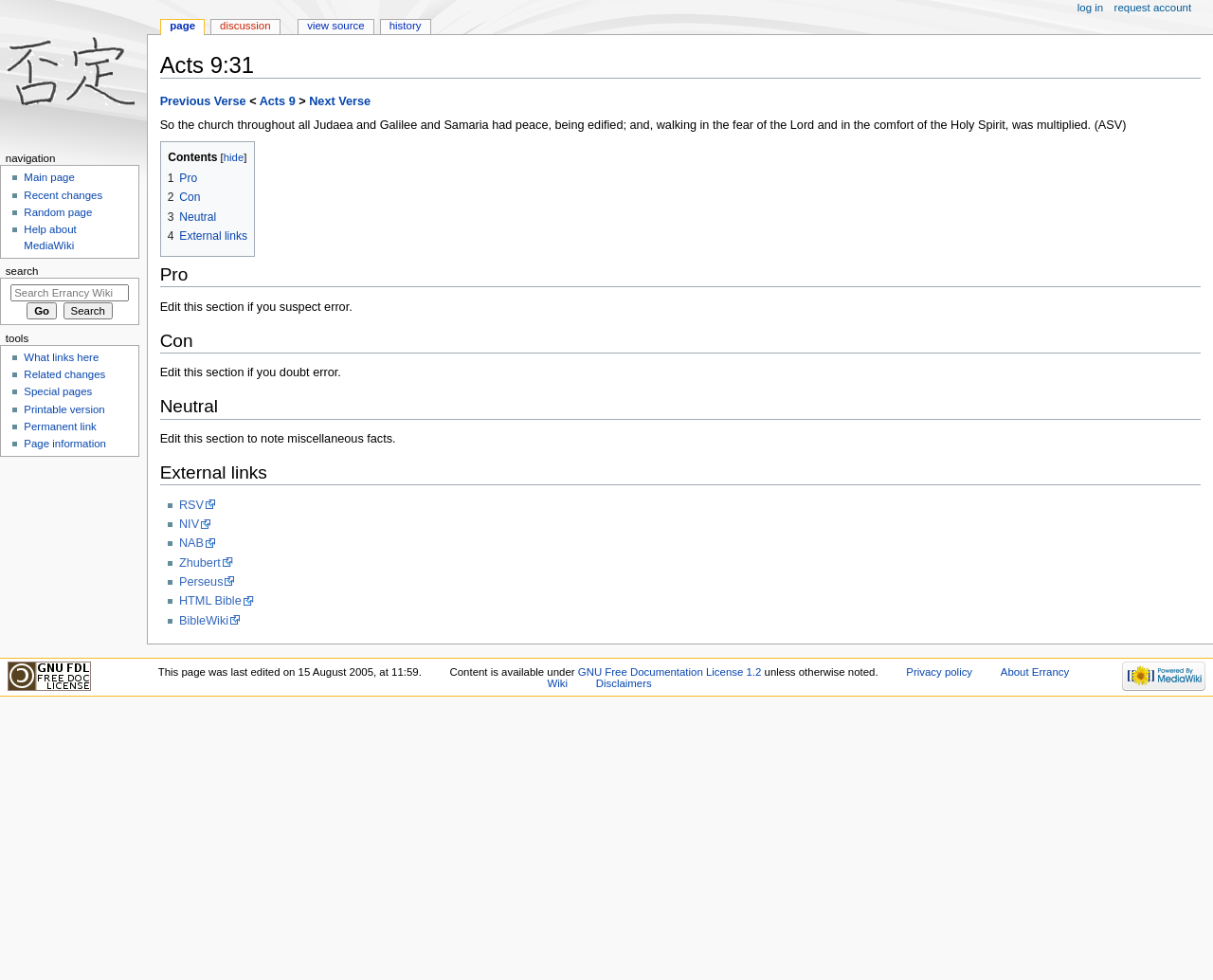By analyzing the image, answer the following question with a detailed response: How many links are there in the 'External links' section?

The 'External links' section contains 7 links, which can be counted by looking at the list of links under the 'External links' heading.